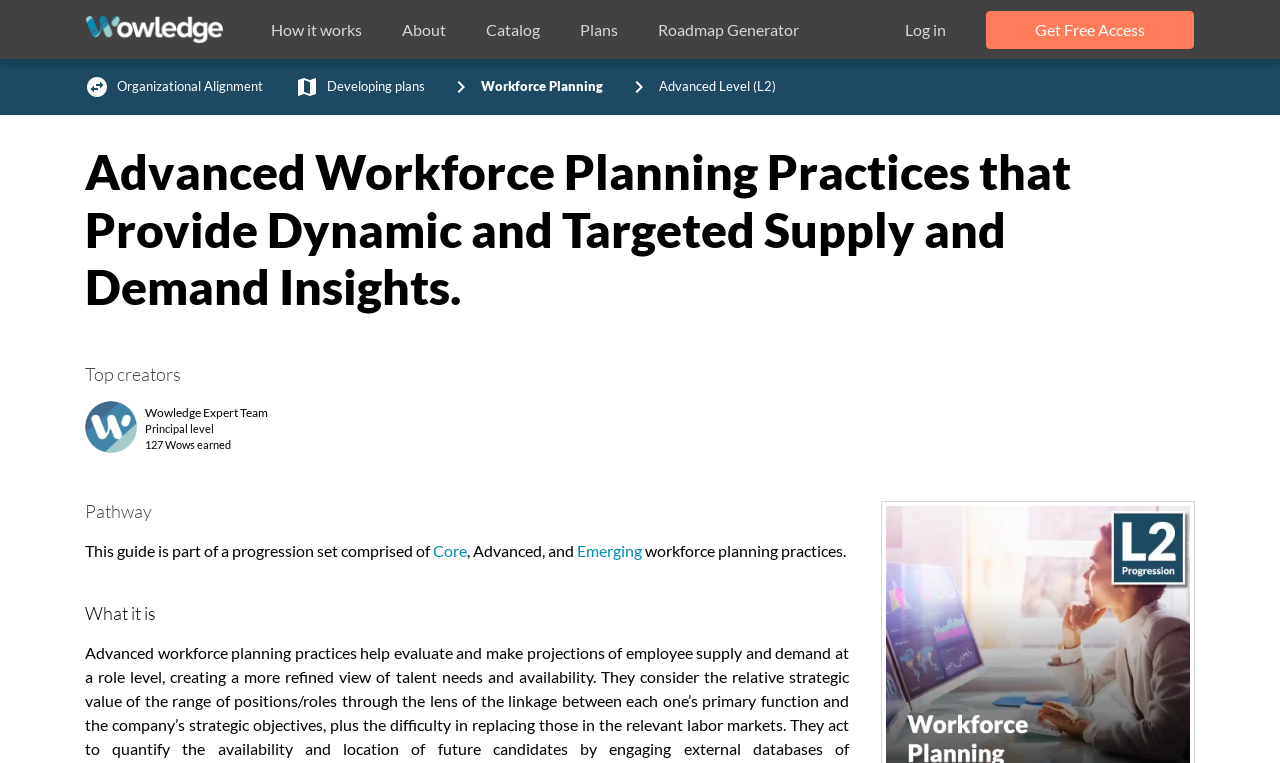Offer a thorough description of the webpage.

The webpage is about advanced workforce planning practices, which involve making projections of employee supply and demand at a role level to create a more refined view of talent needs and availability.

At the top of the page, there is a navigation menu with links to "How it works", "About", "Catalog", "Plans", and "Roadmap Generator". To the right of this menu, there is a "Log in" link and a "Get Free Access" button.

Below the navigation menu, there is a section with a heading that reads "Advanced Workforce Planning Practices that Provide Dynamic and Targeted Supply and Demand Insights." This section contains several links to related topics, including "Organizational Alignment", "Developing plans", "Workforce Planning", and "Advanced Level (L2)". These links are accompanied by icons, such as a horizontal circle, a map, and a chevron right.

Further down the page, there is a section with a heading that reads "Top creators". This section features an image and text that reads "Wowledge Expert Team", along with the title "Principal" and a description of the team's achievements, including "127 Wows earned".

Below this section, there is a heading that reads "Pathway", followed by a description of a guide that is part of a progression set comprised of Core, Advanced, and Emerging workforce planning practices.

Finally, there is a section with a heading that reads "What it is", which likely provides a detailed explanation of advanced workforce planning practices.